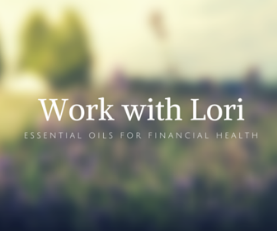What is the main text in the foreground?
Using the information from the image, provide a comprehensive answer to the question.

The caption states that the text 'Work with Lori' is prominently displayed in the foreground of the image, set in a clean, elegant font.